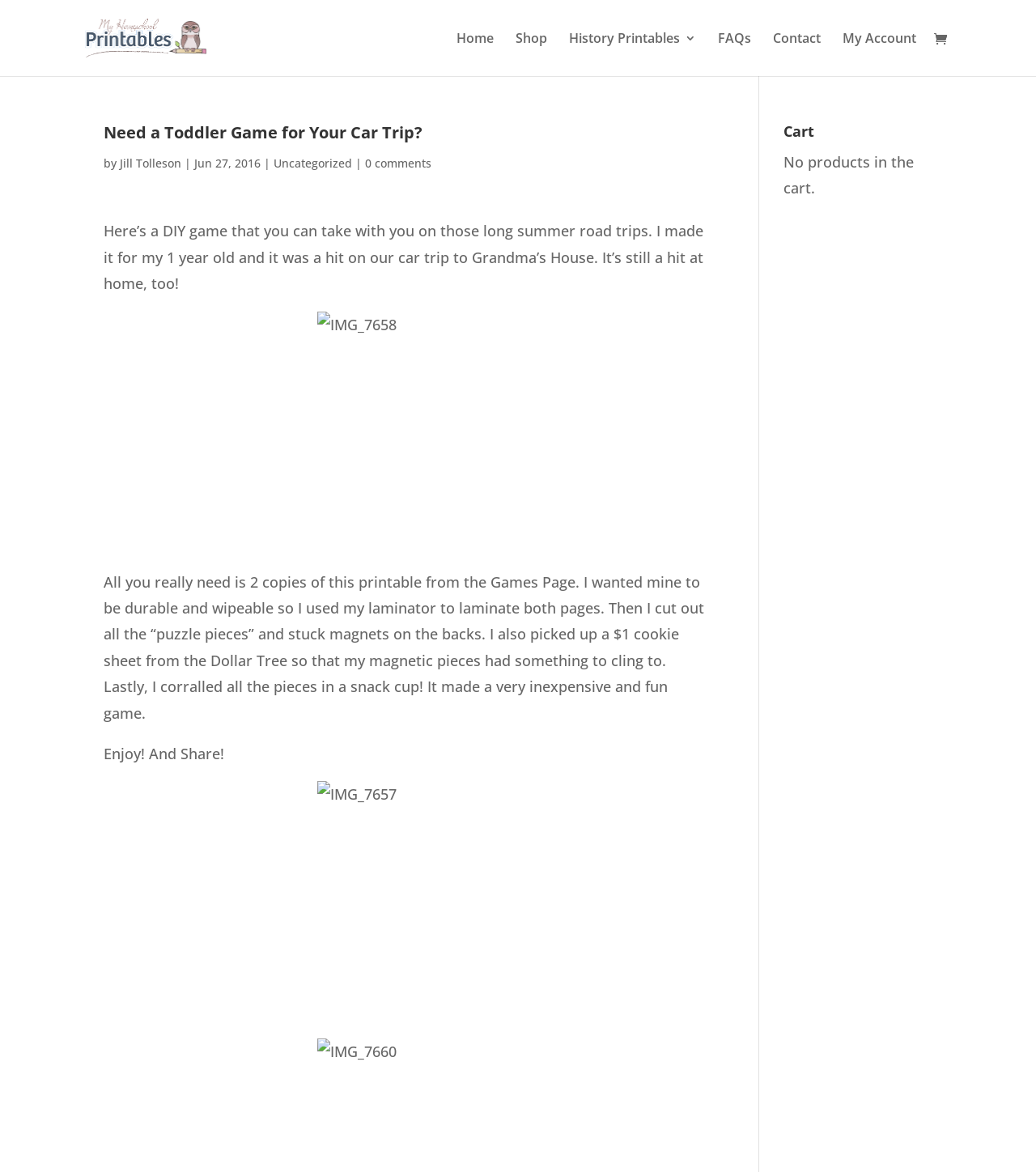Provide the bounding box coordinates of the section that needs to be clicked to accomplish the following instruction: "Read The Inside Scoop on the C.W. Park USC Lawsuit Drama!."

None